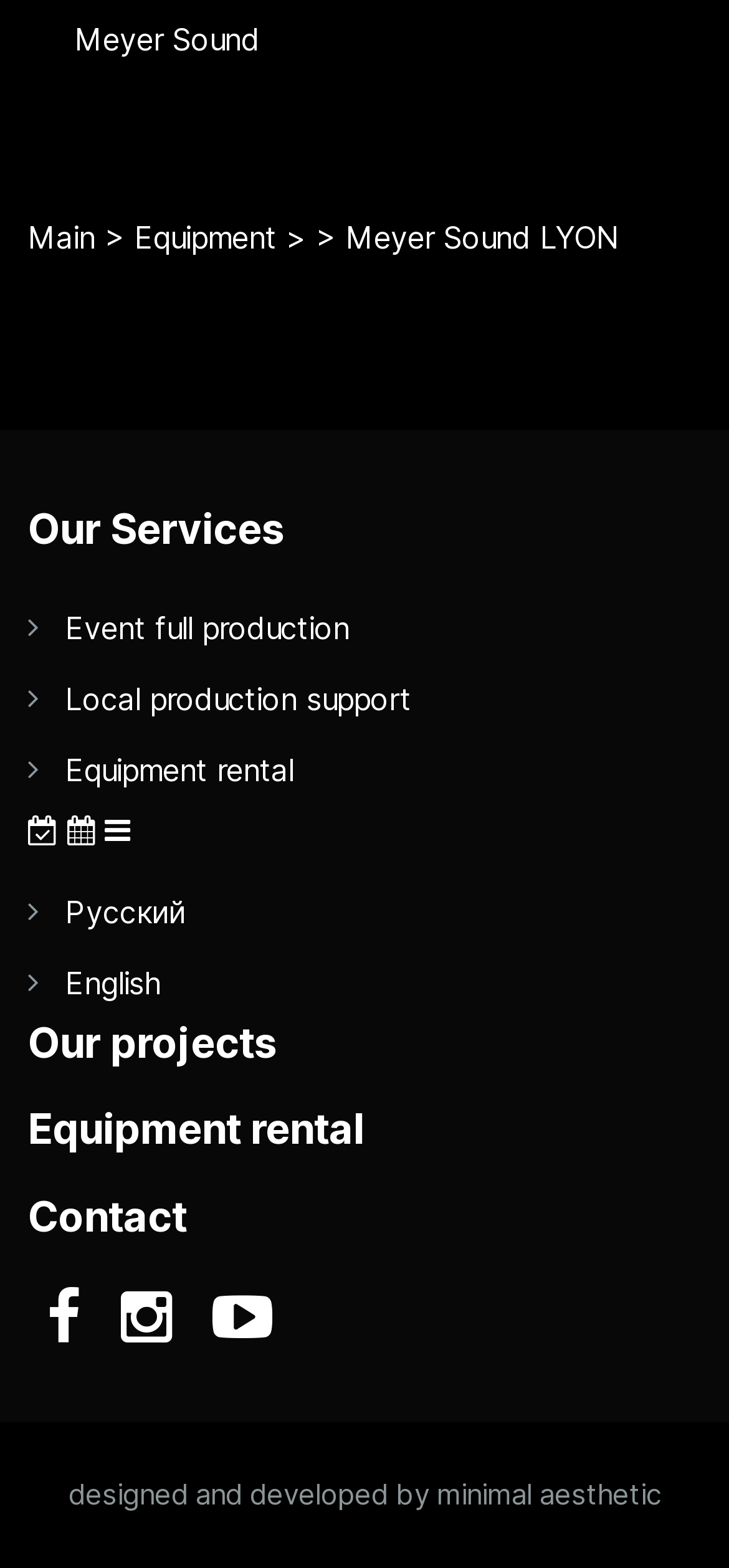Provide a one-word or one-phrase answer to the question:
How many links are available under 'Our Services'?

3